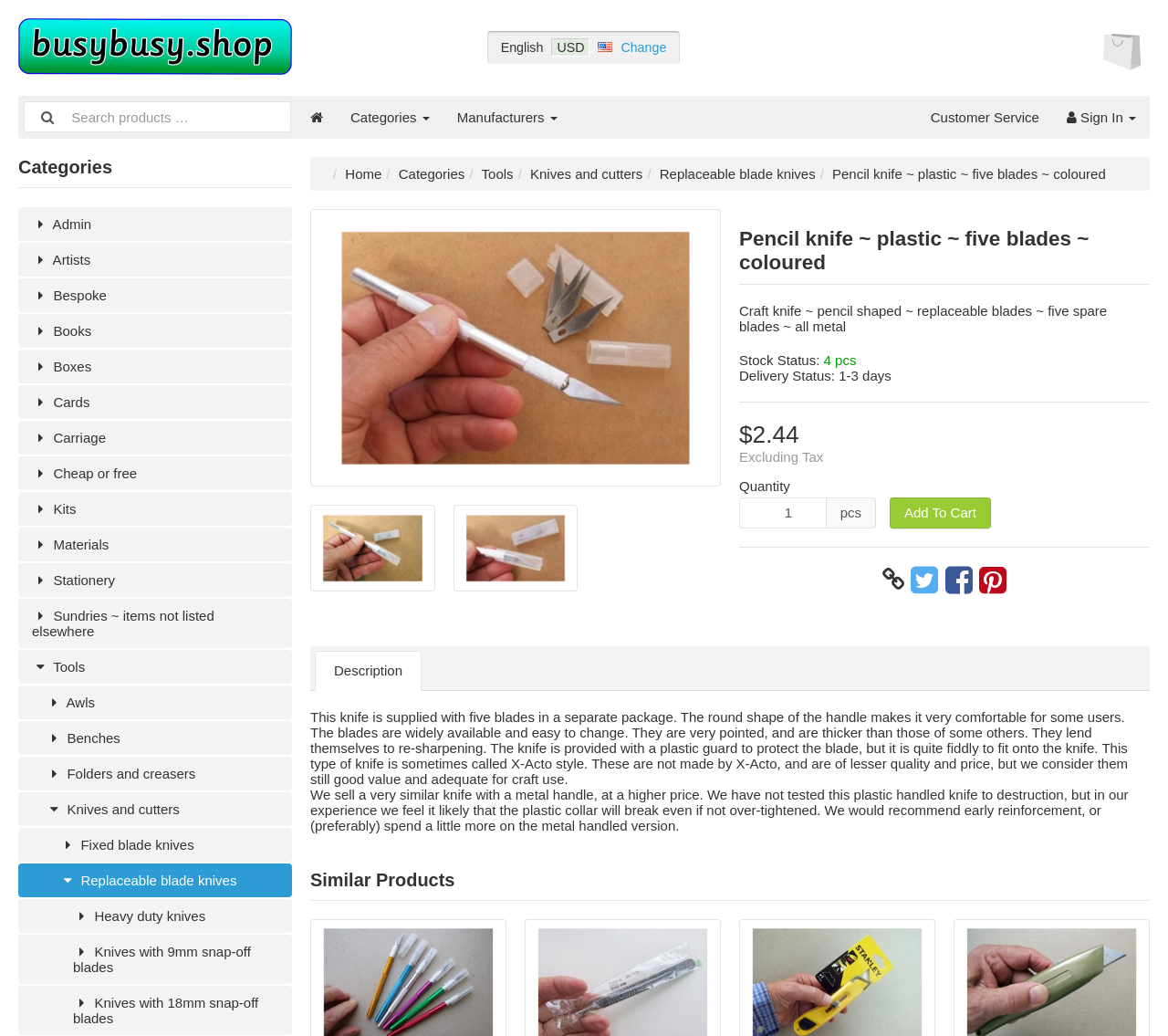Please provide a comprehensive response to the question based on the details in the image: What is the price of the pencil knife?

I found the answer by looking at the product information section, where I saw the price listed as '$2.44' excluding tax.